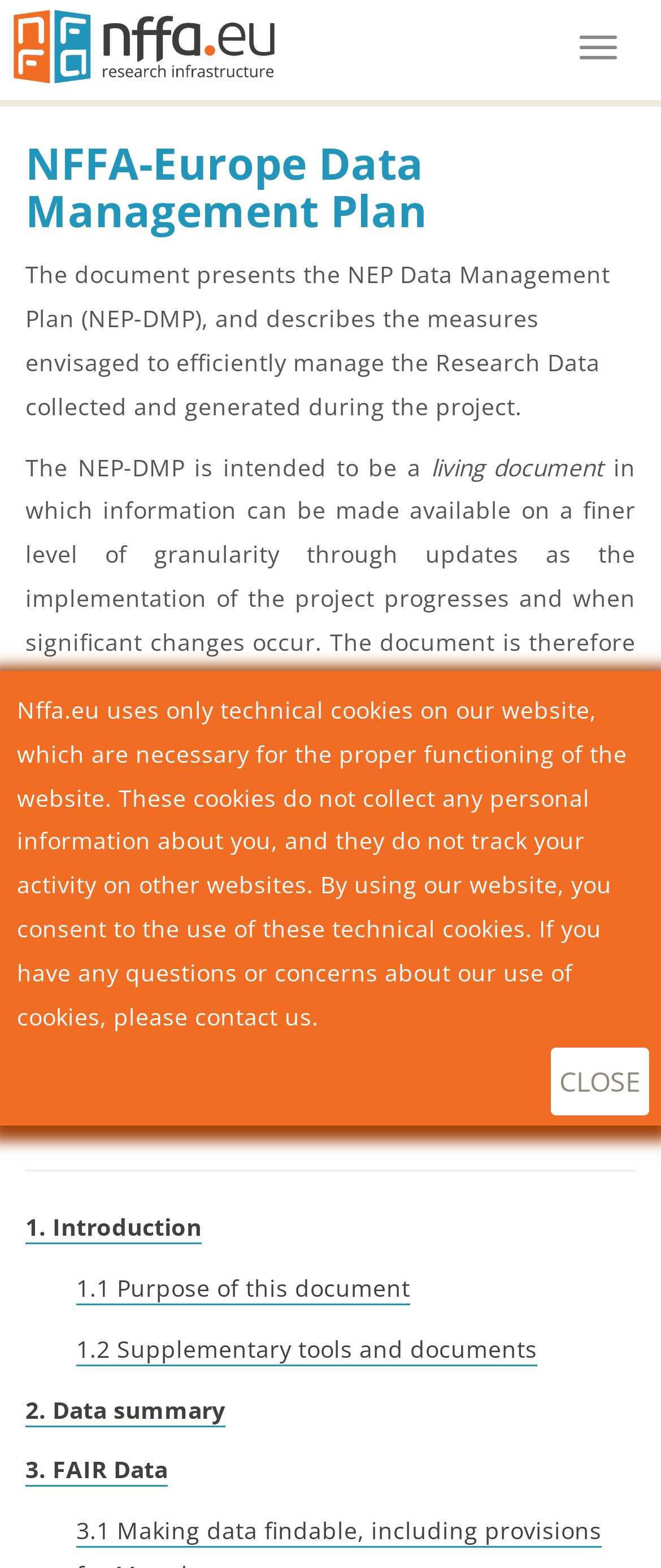What is the condition for publishing research data?
Look at the image and provide a detailed response to the question.

According to the webpage, the NEP-DMP describes the standards and methodologies for the collection and generation of Research Data that will be applied throughout the duration of the project, as well as the conditions for publishing such data.